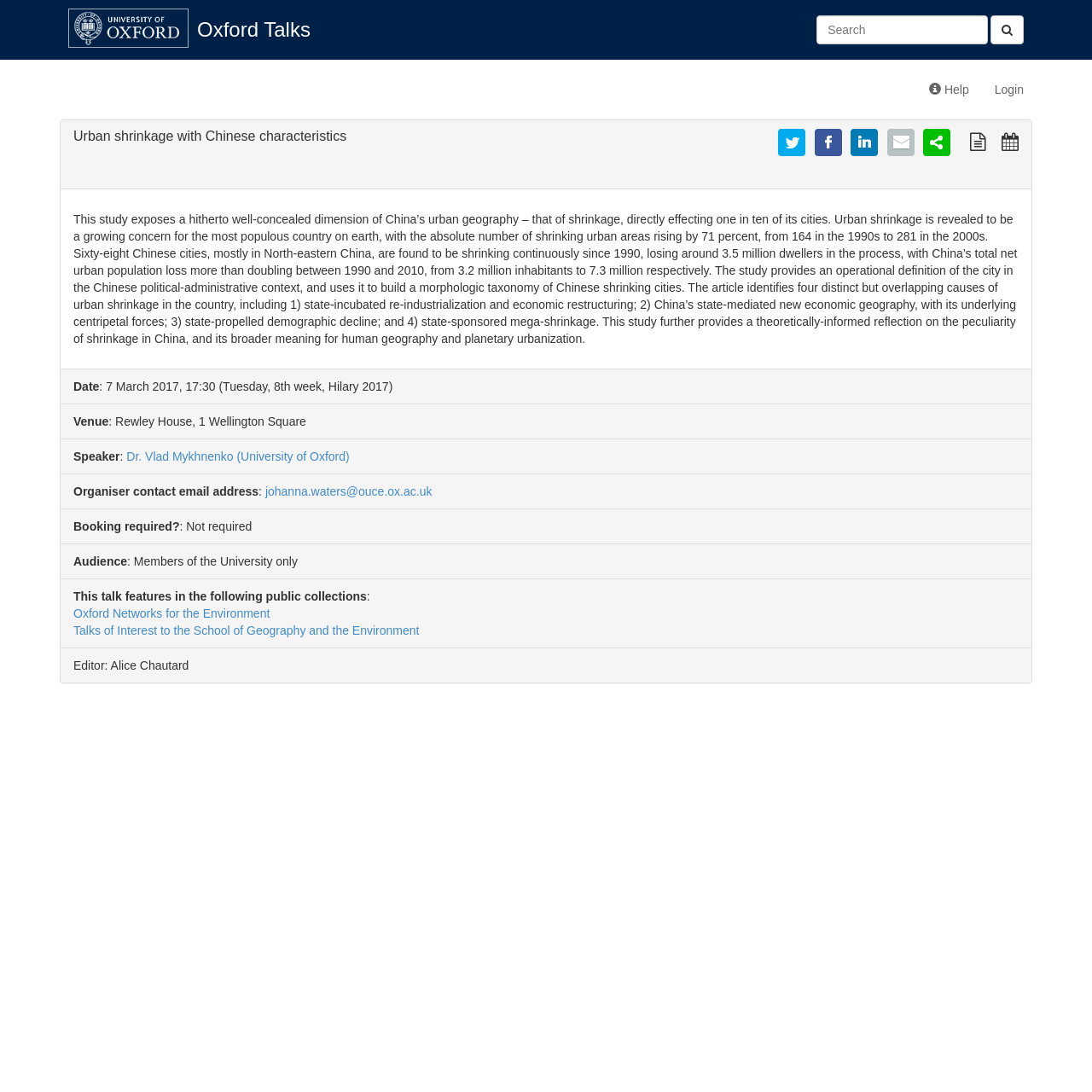Who is the speaker of this talk?
Please provide a detailed and comprehensive answer to the question.

The speaker of this talk is Dr. Vlad Mykhnenko, which is mentioned in the 'Speaker' section of the webpage.